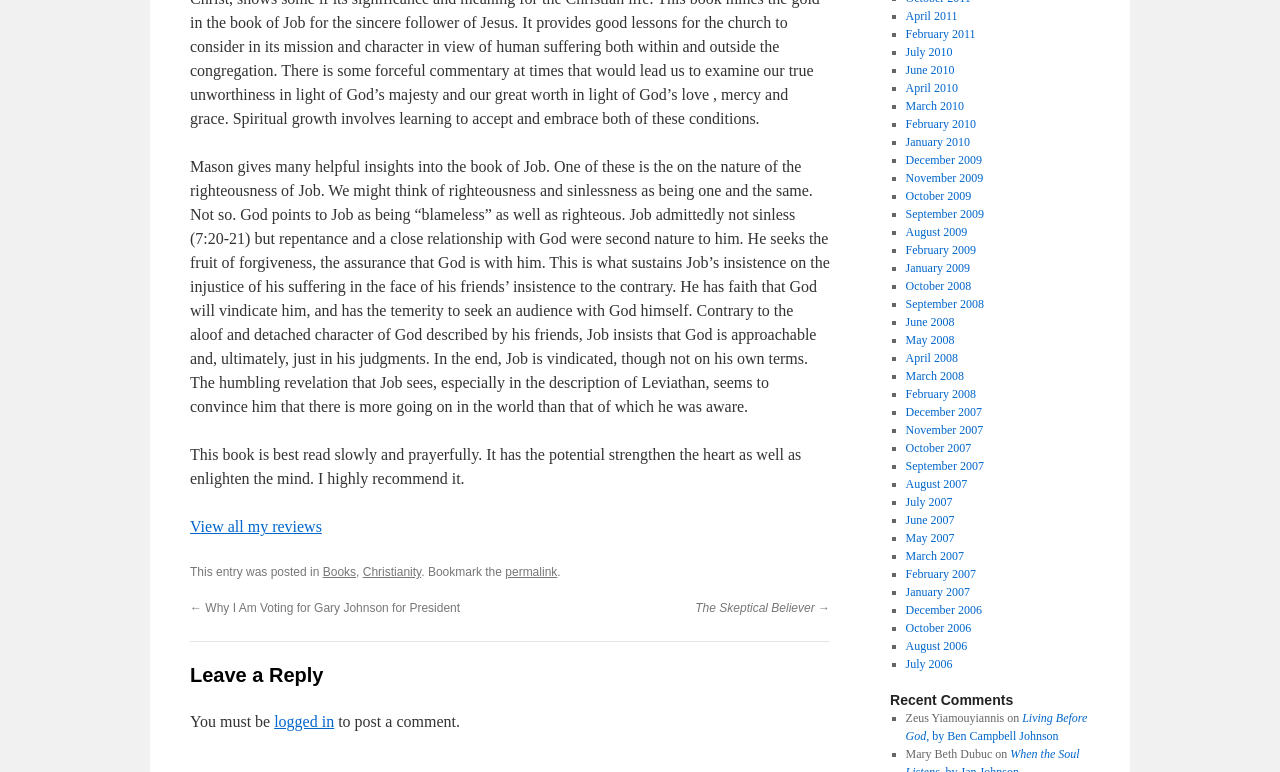What is the book being reviewed?
Please answer using one word or phrase, based on the screenshot.

Job